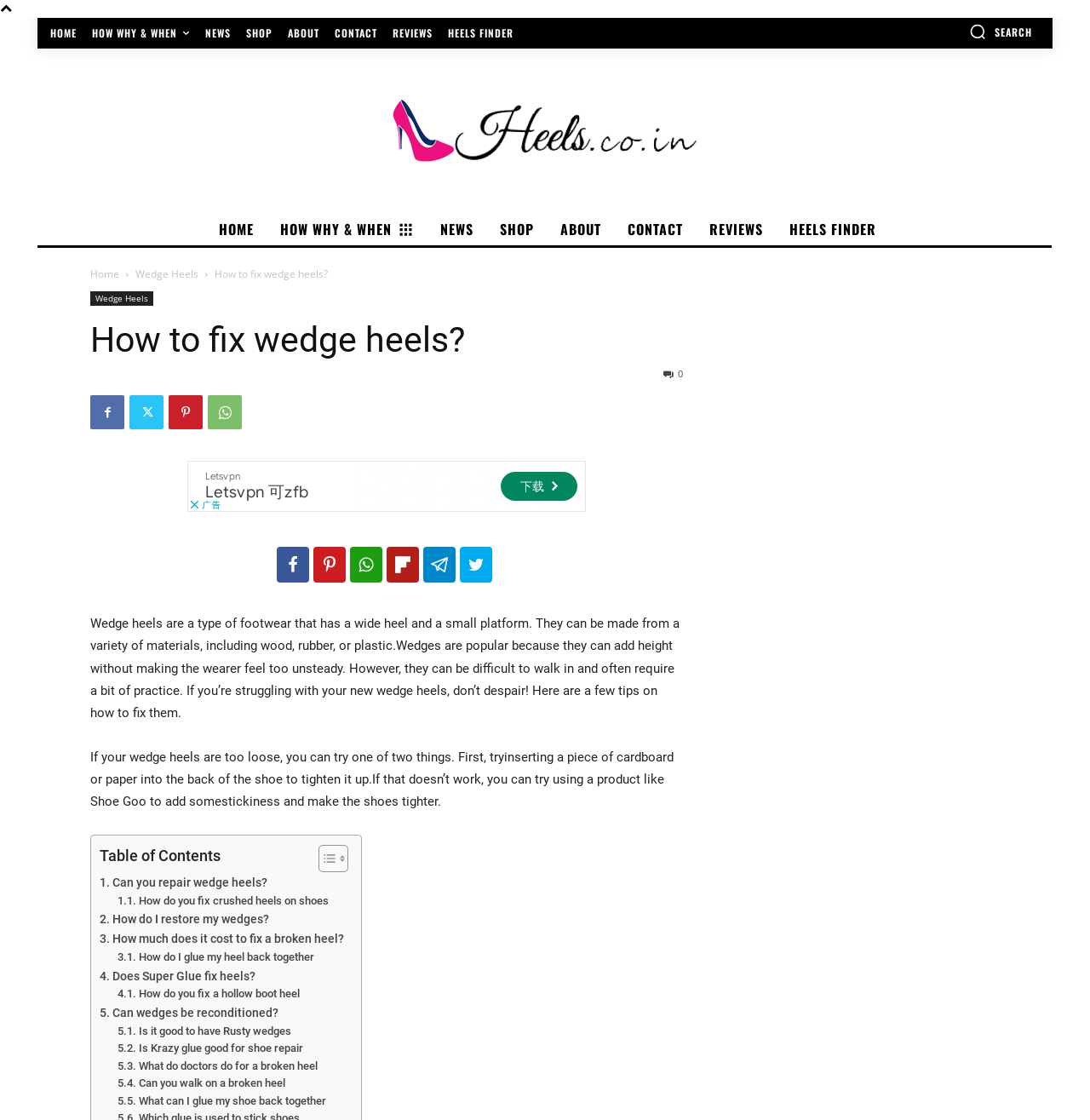Please give a concise answer to this question using a single word or phrase: 
How many subheadings are there in the 'Table of Contents' section?

10